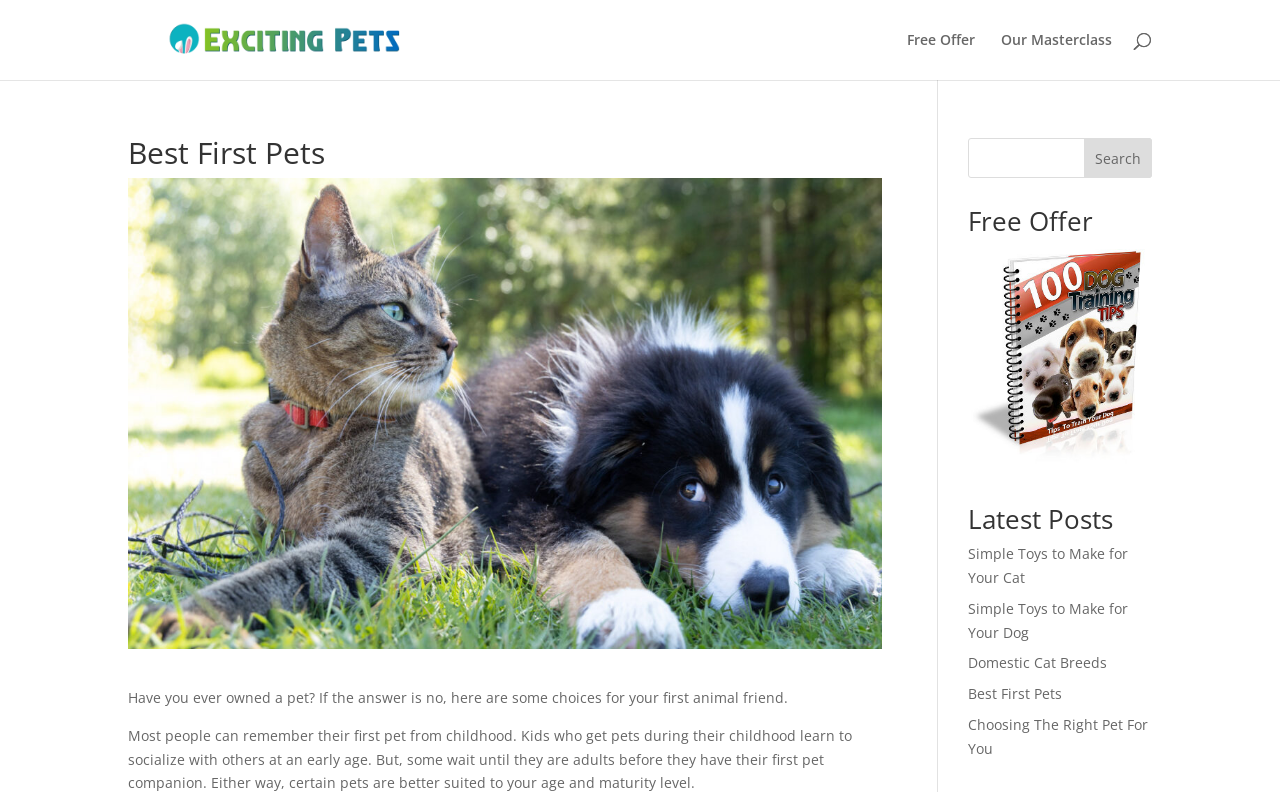Determine the bounding box coordinates for the HTML element described here: "alt="Facebook"".

None